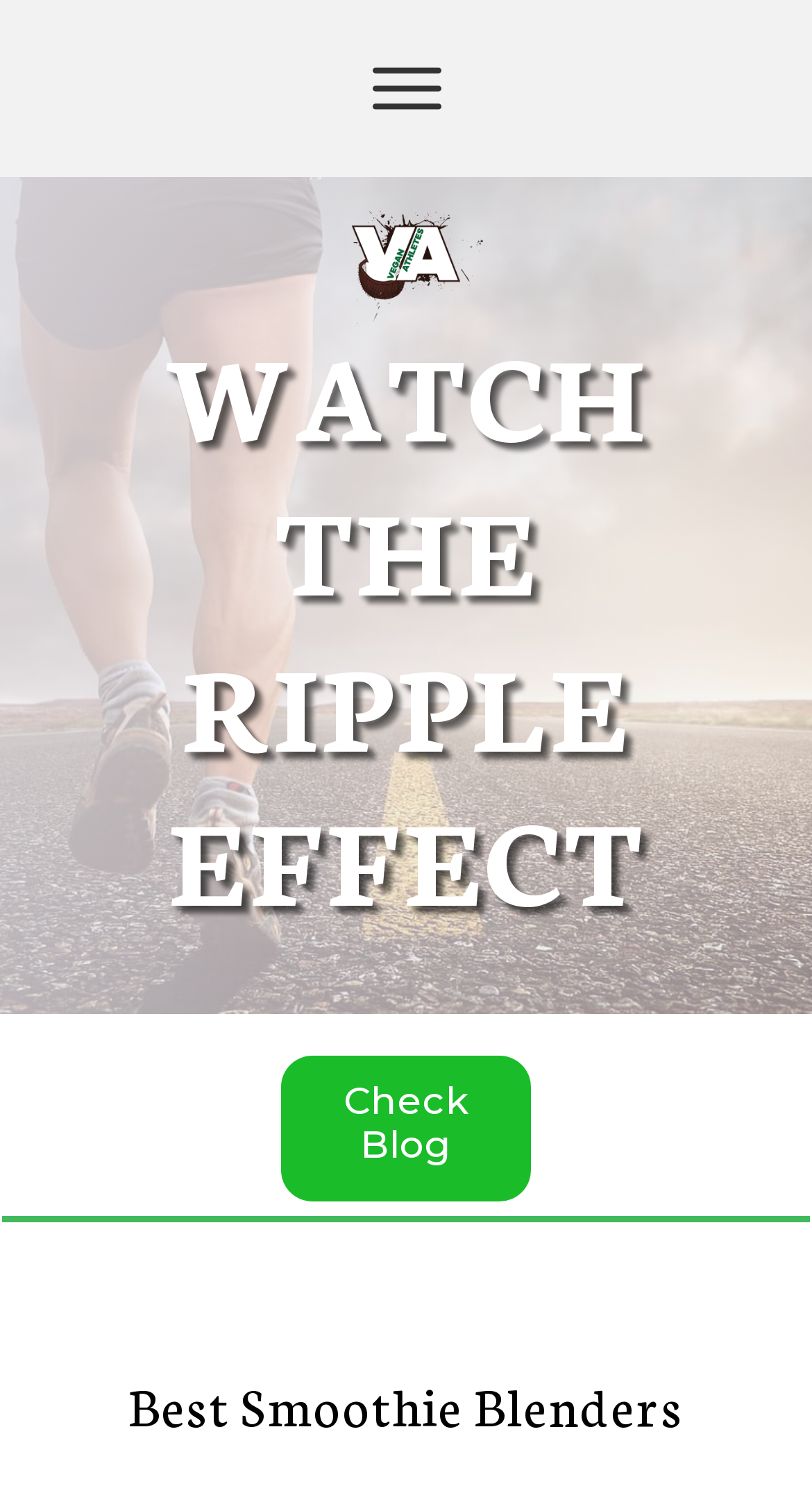Please provide a detailed answer to the question below based on the screenshot: 
What is the name of the recommended smoothie blender?

In the section 'Best Smoothie Blenders', I can see that one of the recommended smoothie blenders is the Vitamix Pro 750, which is labeled as a 'One-Time Investment'.